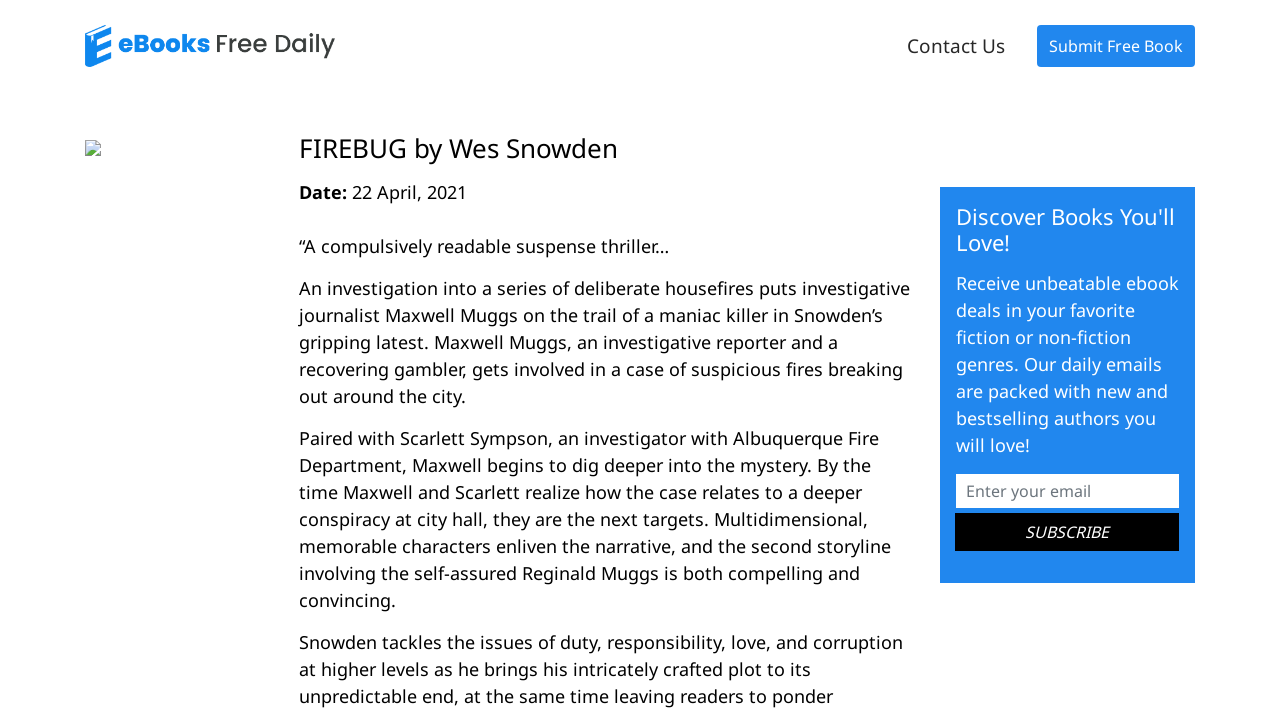Answer the question below in one word or phrase:
What is the name of the investigator from Albuquerque Fire Department?

Scarlett Sympson